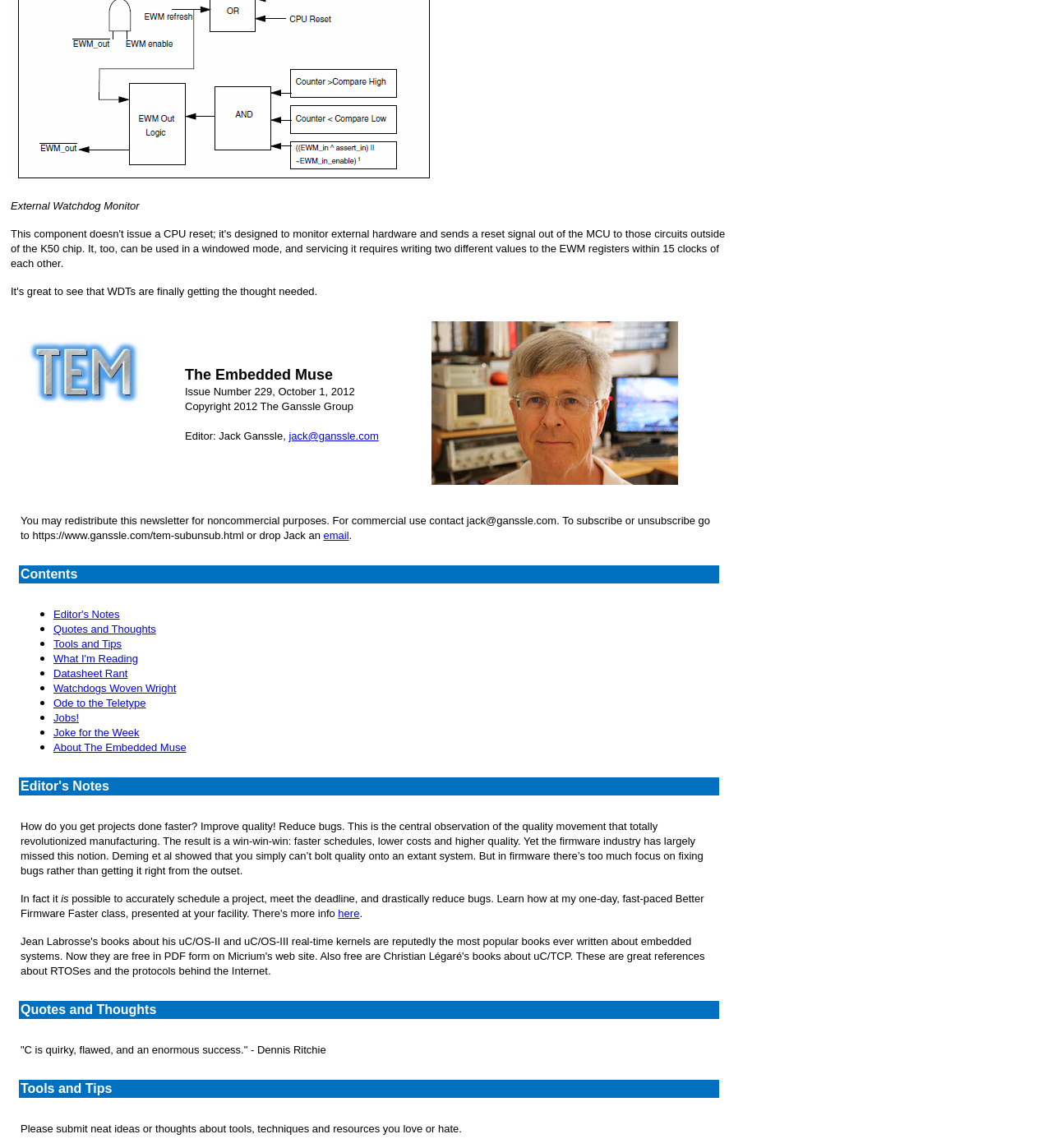Find the bounding box coordinates for the area you need to click to carry out the instruction: "Read Editor's Notes". The coordinates should be four float numbers between 0 and 1, indicated as [left, top, right, bottom].

[0.051, 0.53, 0.114, 0.54]